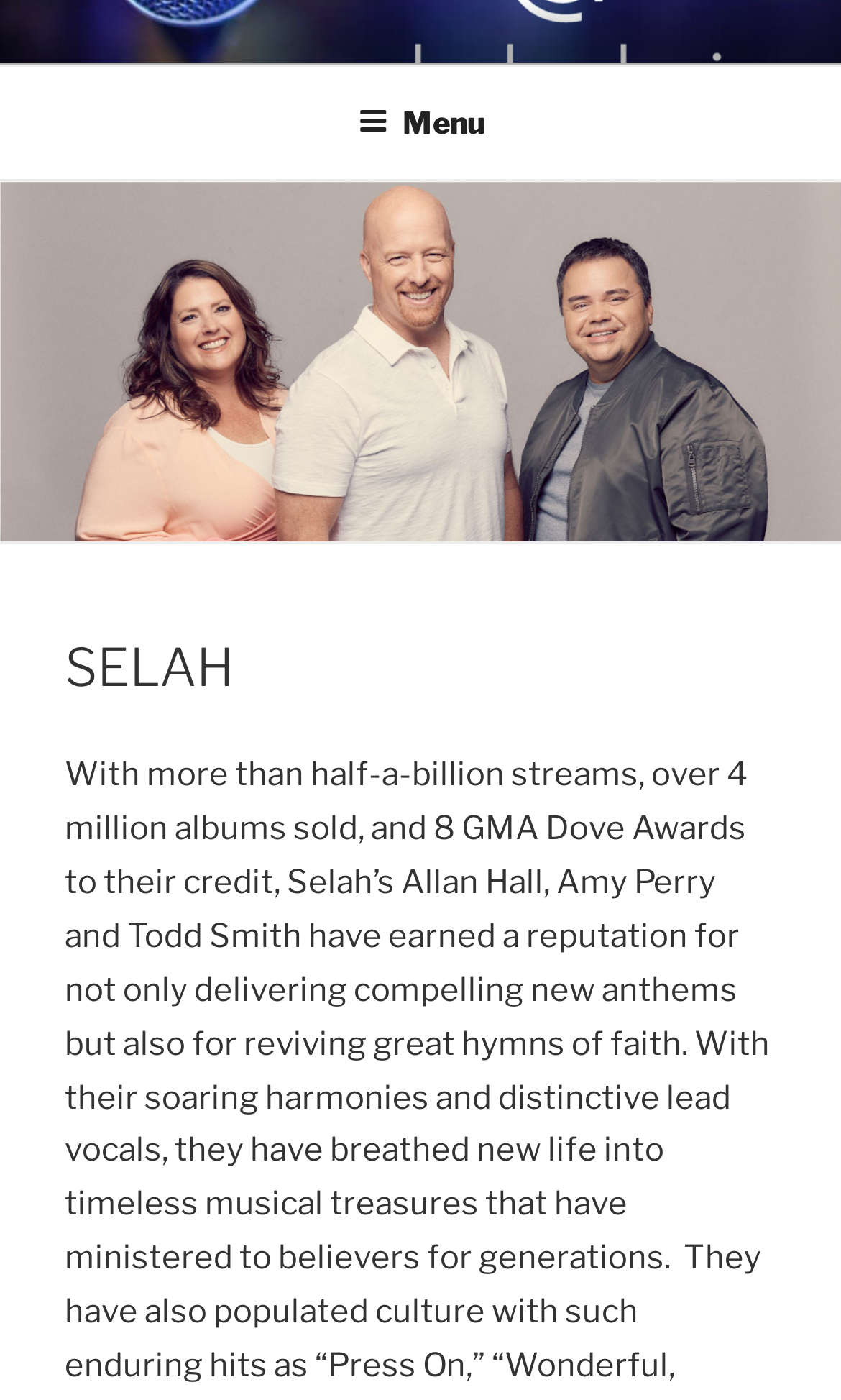Determine the bounding box coordinates for the UI element described. Format the coordinates as (top-left x, top-left y, bottom-right x, bottom-right y) and ensure all values are between 0 and 1. Element description: Menu

[0.388, 0.049, 0.612, 0.125]